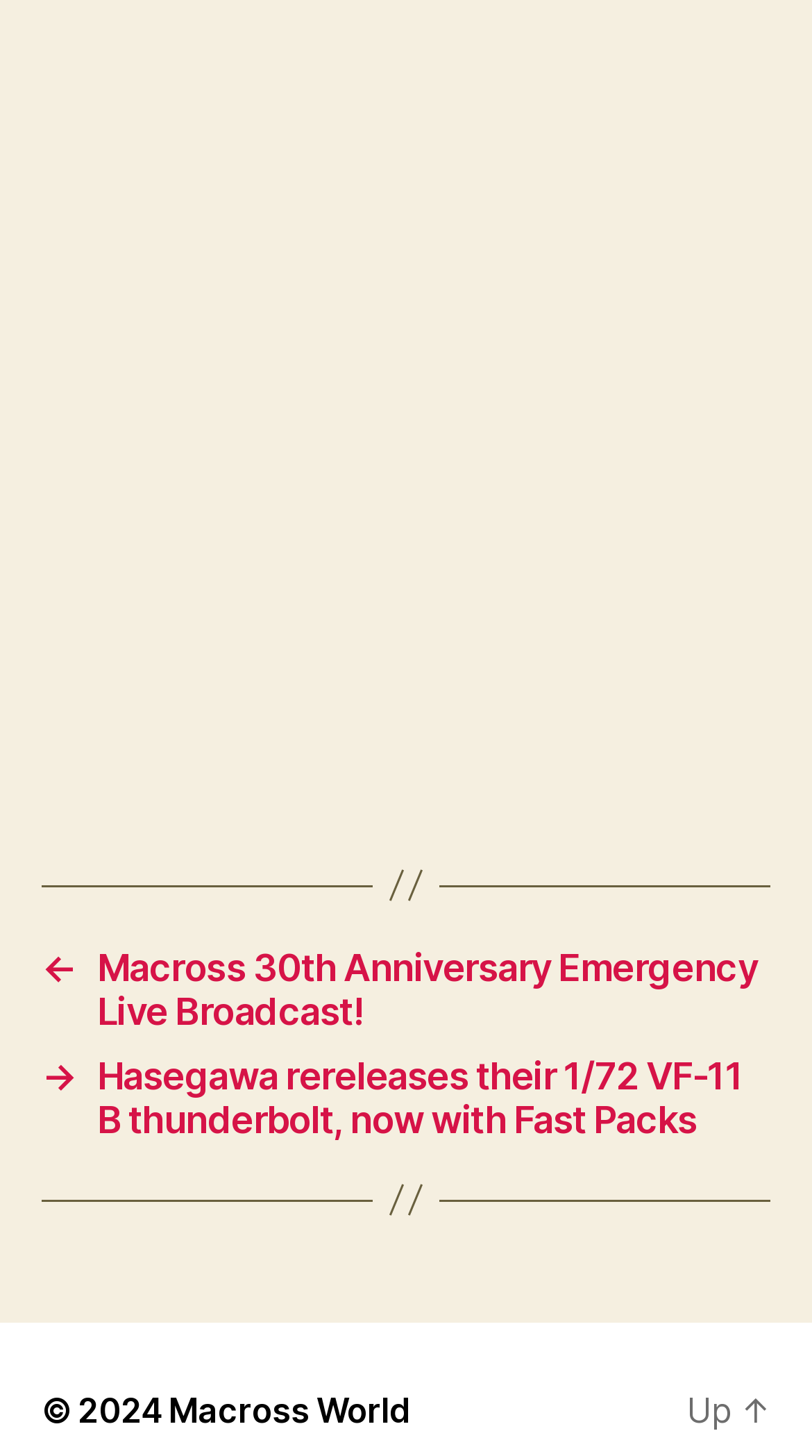Reply to the question with a single word or phrase:
What is the direction of the link at the bottom right?

Up